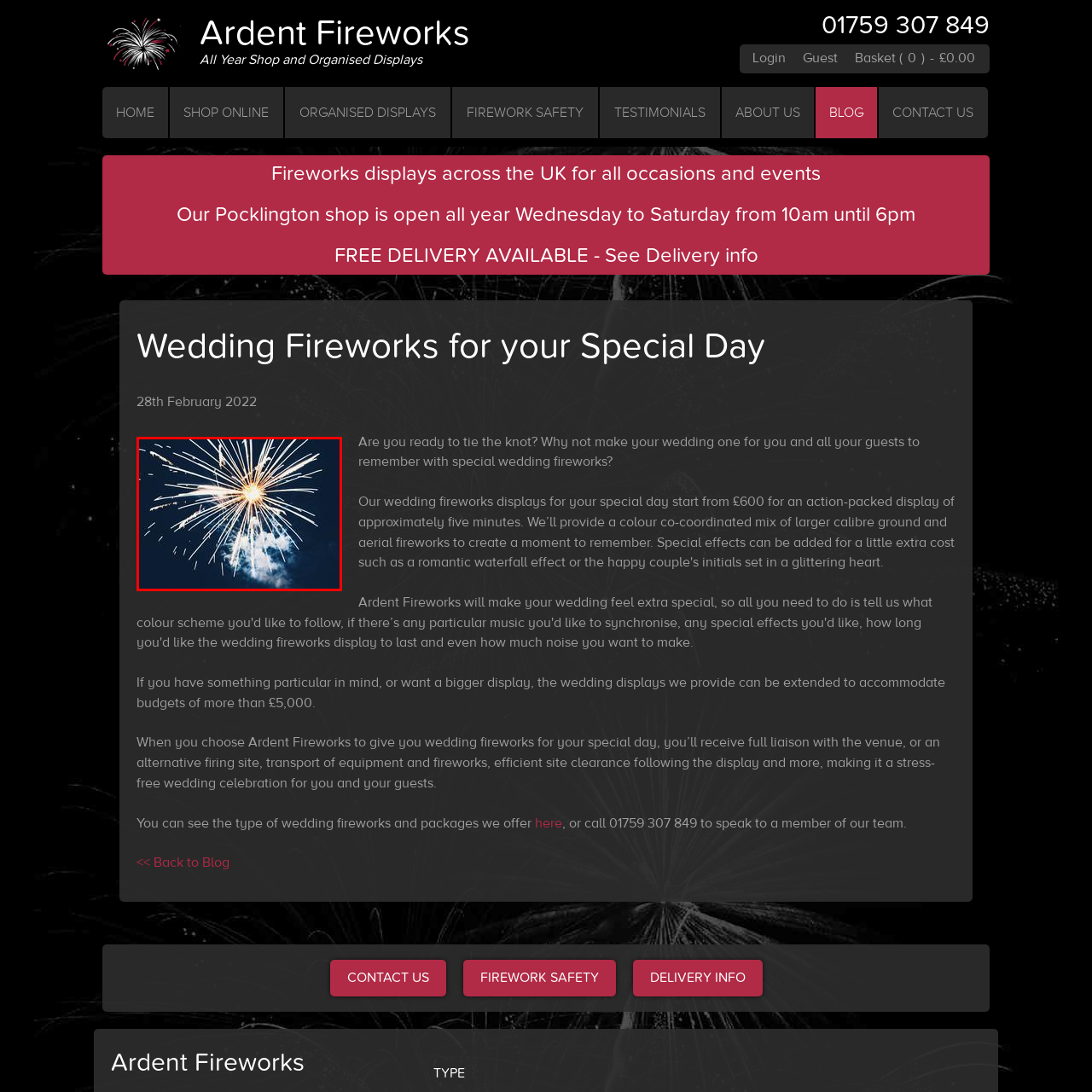Carefully describe the image located within the red boundary.

The image showcases a stunning firework display, capturing a vibrant explosion of light and color against a dark, night sky. The central burst radiates bright, illuminating sparks that extend outward in a starburst pattern, creating an enchanting visual spectacle. Wisps of smoke add depth to the scene, highlighting the transient beauty of the fireworks. This imagery is associated with special events, particularly weddings, as highlighted in the context of Ardent Fireworks' offerings for memorable celebrations. The emphasis on wedding fireworks suggests a desire to enhance significant moments with awe-inspiring pyrotechnic displays, ensuring a unique experience for couples and their guests on their special day.